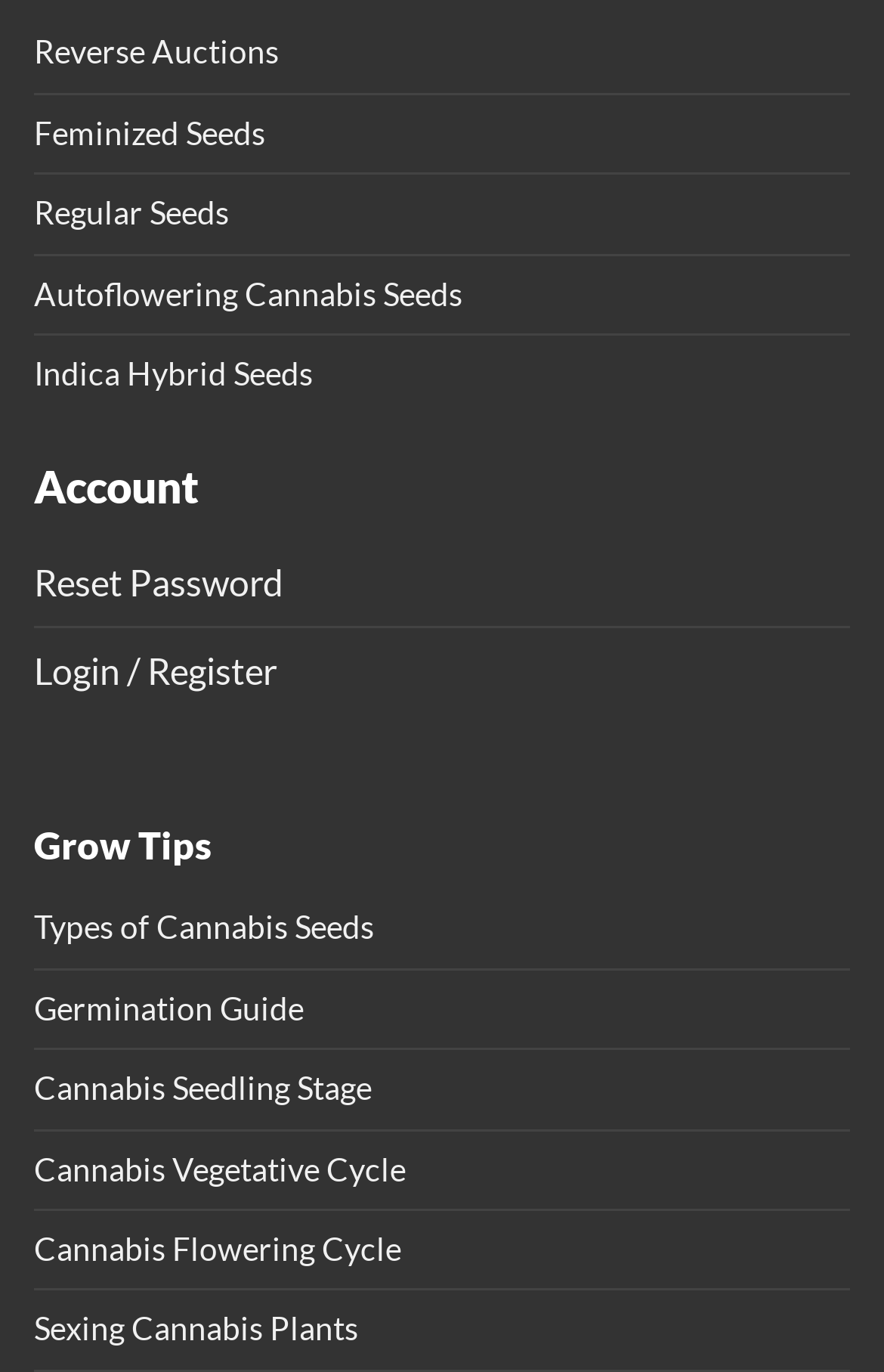Provide the bounding box coordinates in the format (top-left x, top-left y, bottom-right x, bottom-right y). All values are floating point numbers between 0 and 1. Determine the bounding box coordinate of the UI element described as: Types of Cannabis Seeds

[0.038, 0.649, 0.423, 0.705]